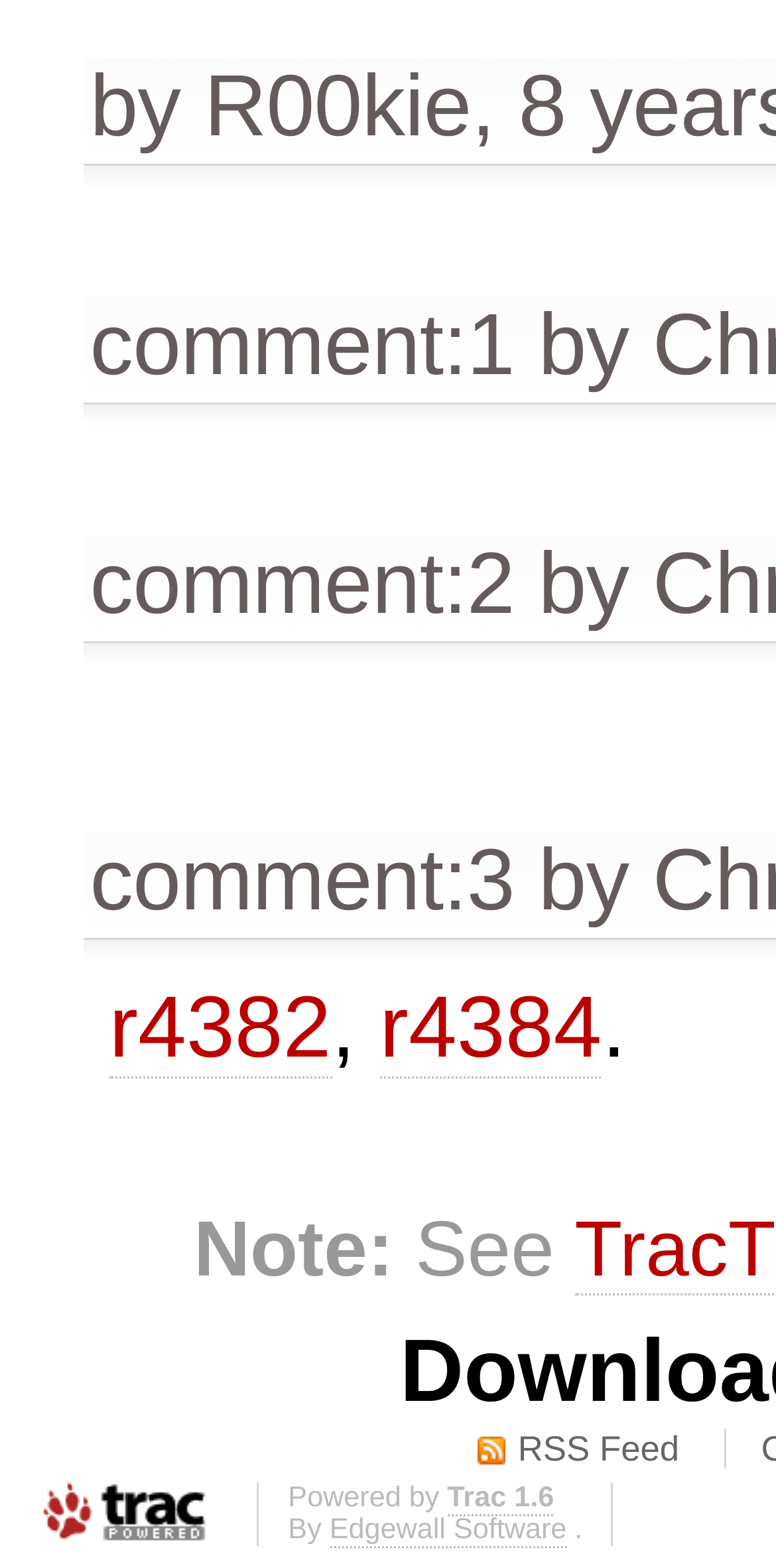Determine the bounding box coordinates of the target area to click to execute the following instruction: "go to Trac 1.6."

[0.576, 0.946, 0.714, 0.967]